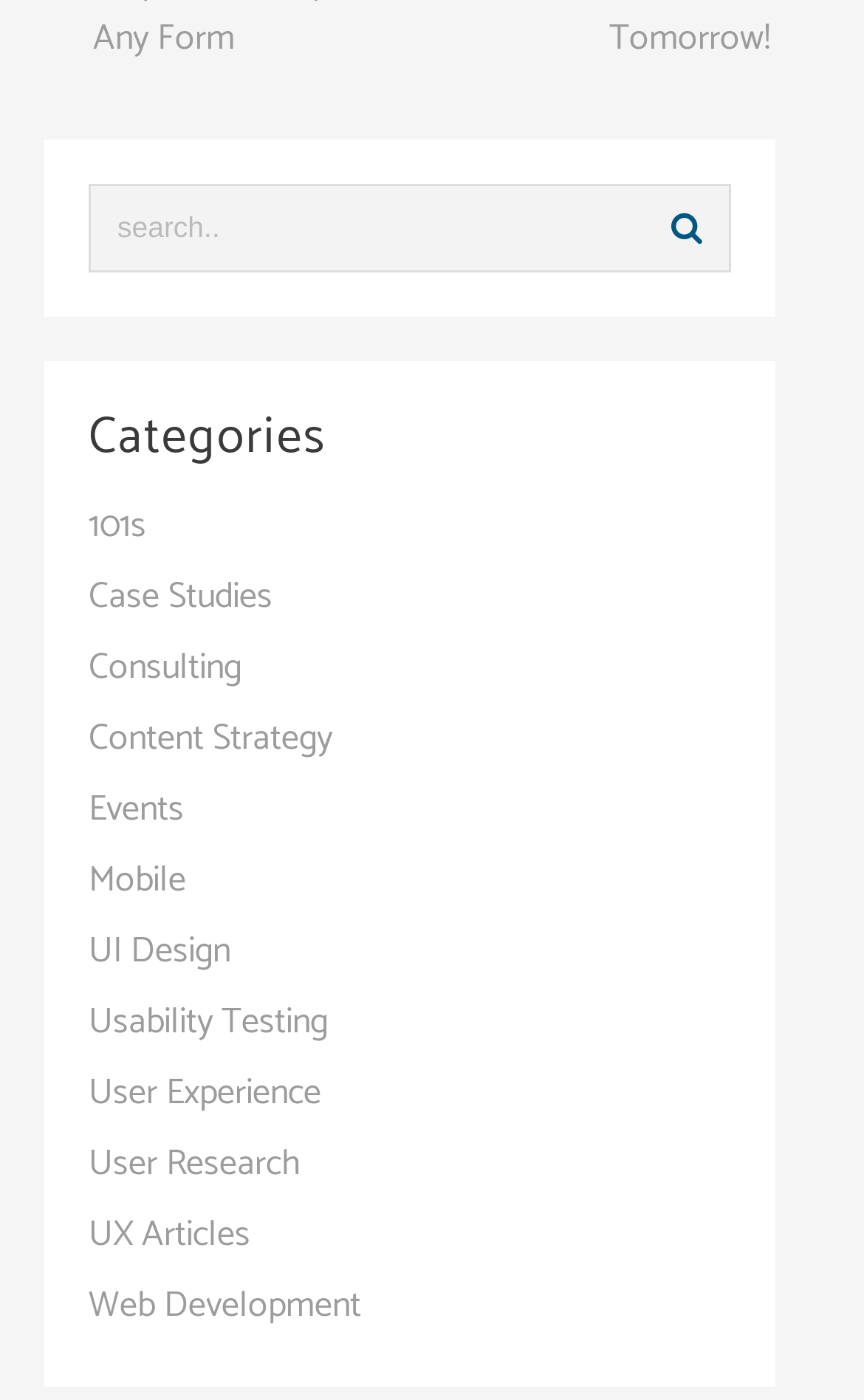Carefully examine the image and provide an in-depth answer to the question: Is the search bar required?

The search bar has a 'required' attribute set to 'False', indicating that it is not a required field.